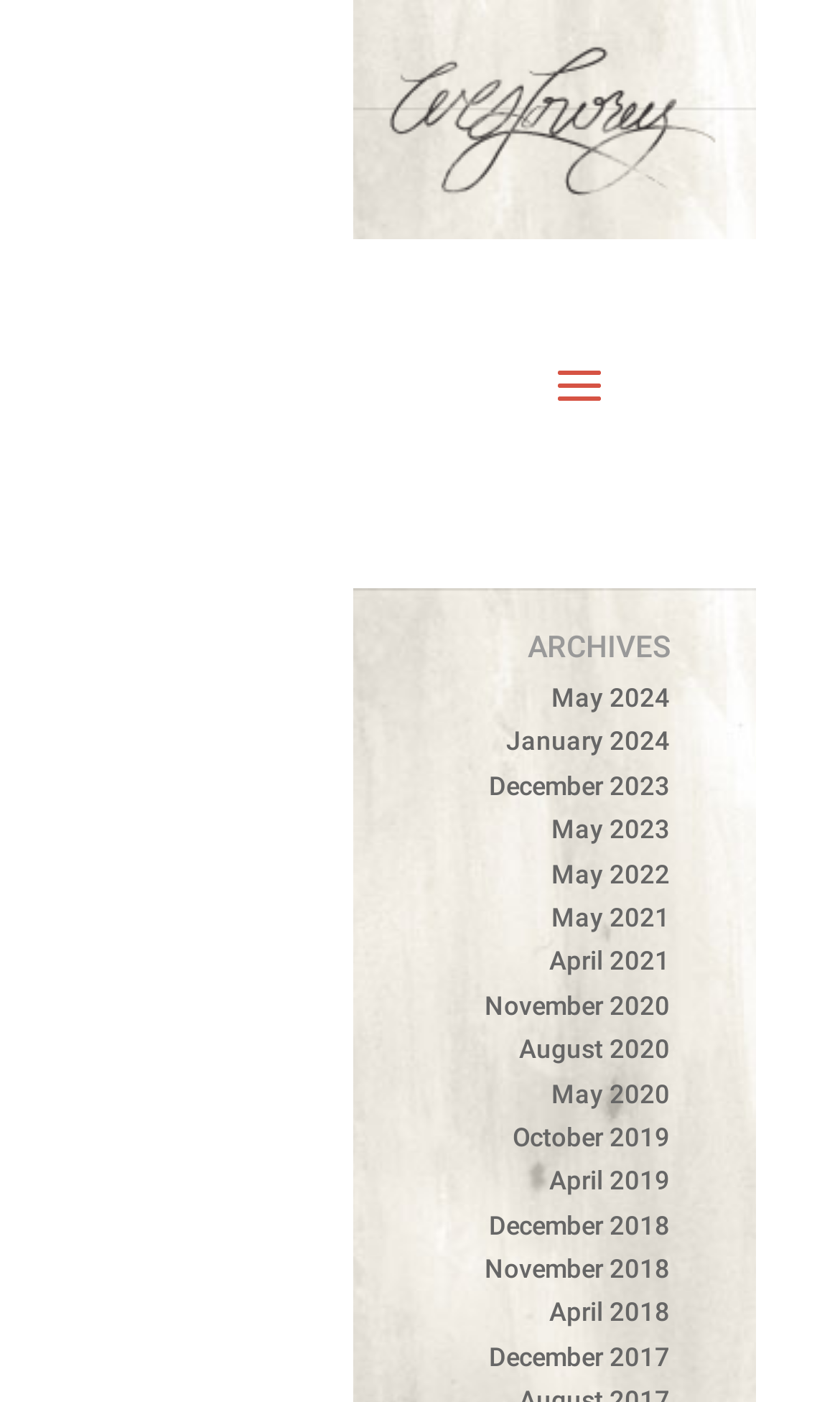Please find the bounding box coordinates of the section that needs to be clicked to achieve this instruction: "go to January 2024 archives".

[0.603, 0.519, 0.797, 0.54]